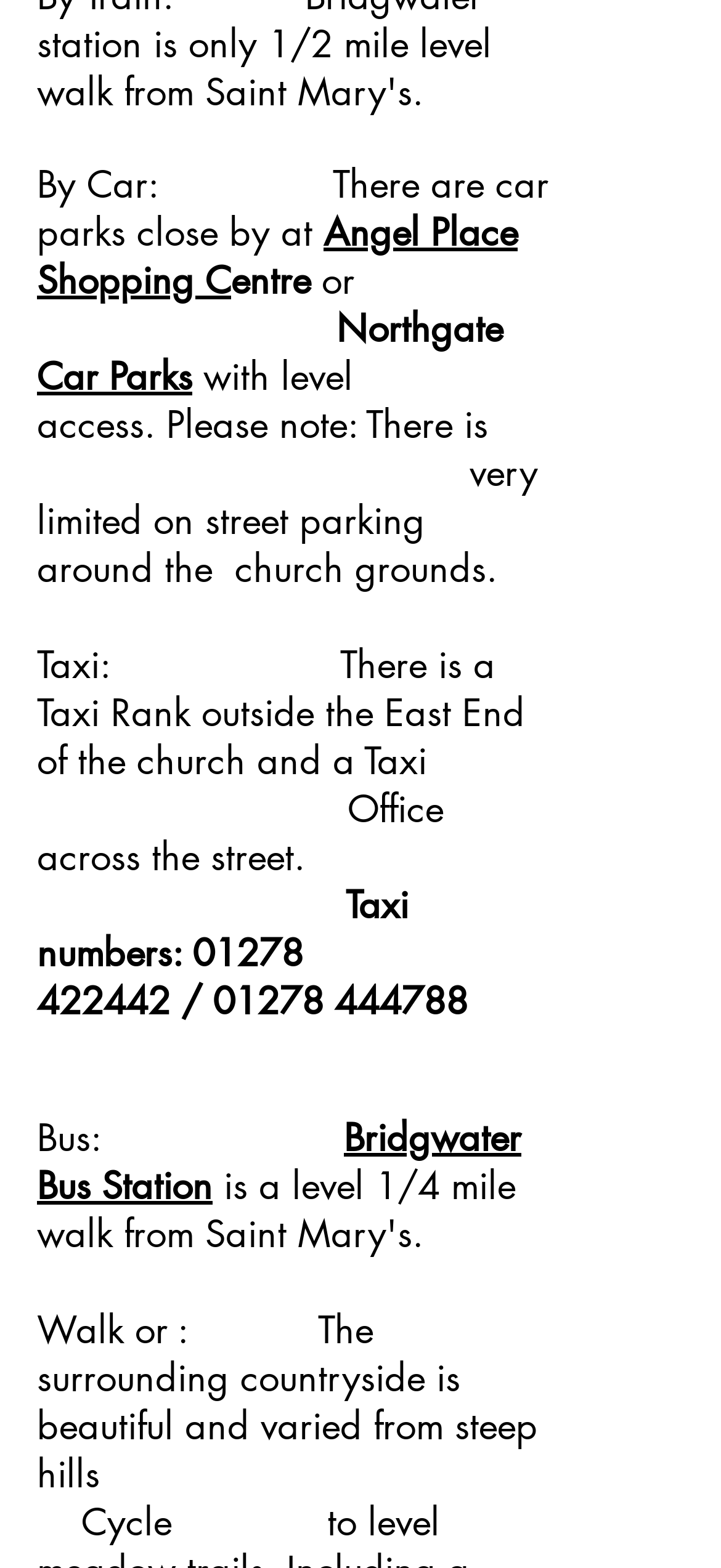Find the bounding box coordinates of the UI element according to this description: "(852) 3917 2635".

None